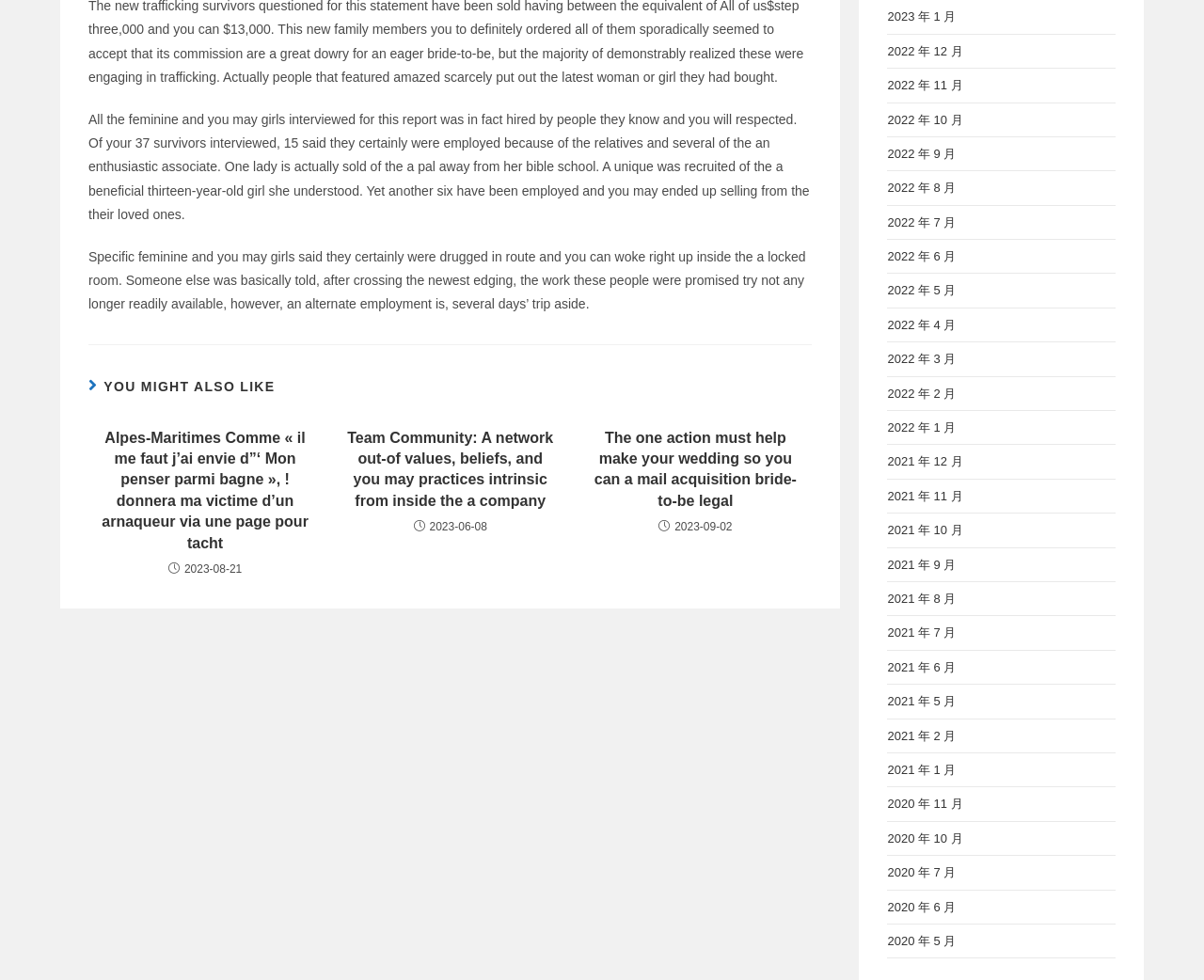Identify the bounding box for the given UI element using the description provided. Coordinates should be in the format (top-left x, top-left y, bottom-right x, bottom-right y) and must be between 0 and 1. Here is the description: 2022 年 1 月

[0.737, 0.429, 0.794, 0.443]